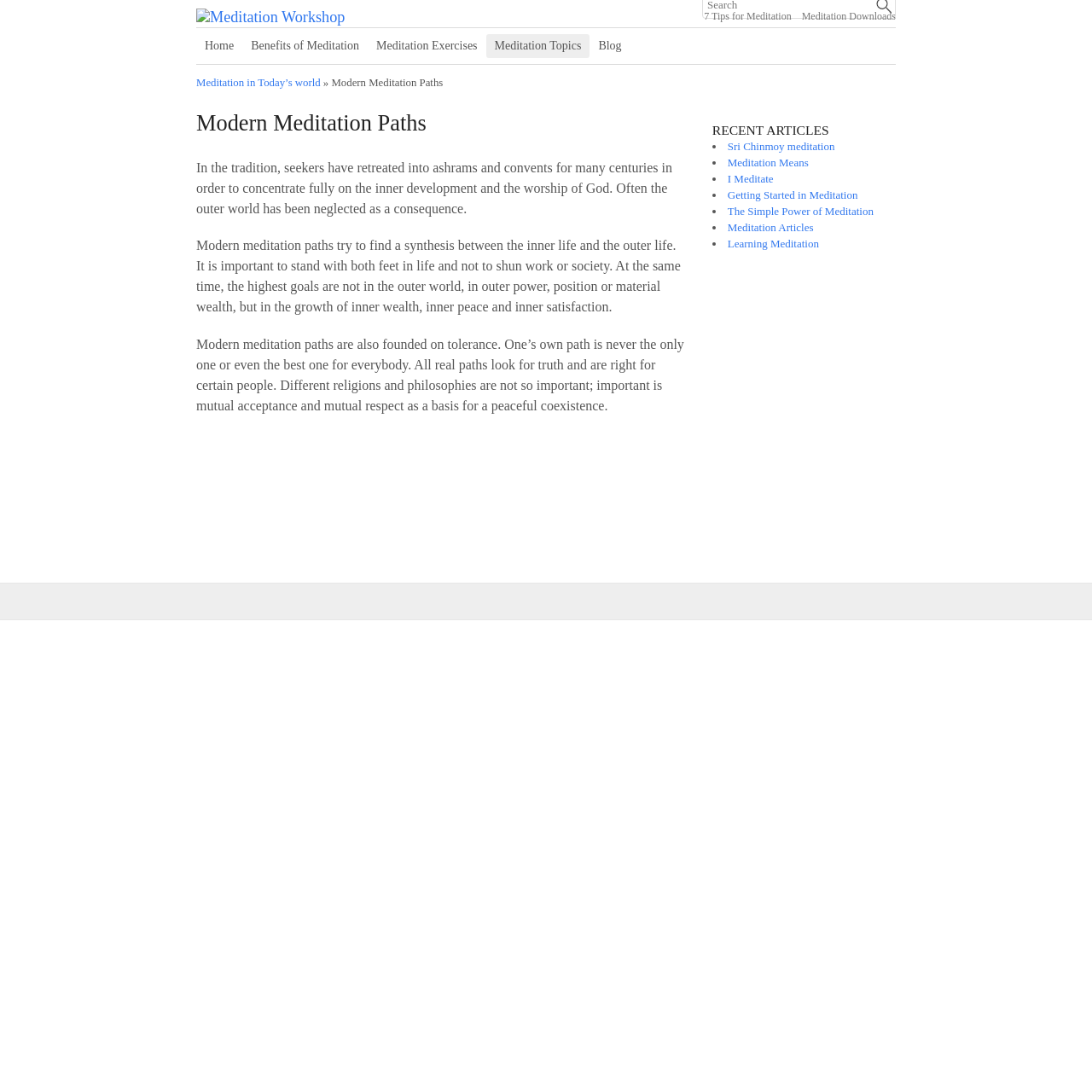Find the bounding box coordinates of the element I should click to carry out the following instruction: "Check out 'Sri Chinmoy meditation' article".

[0.666, 0.128, 0.764, 0.14]